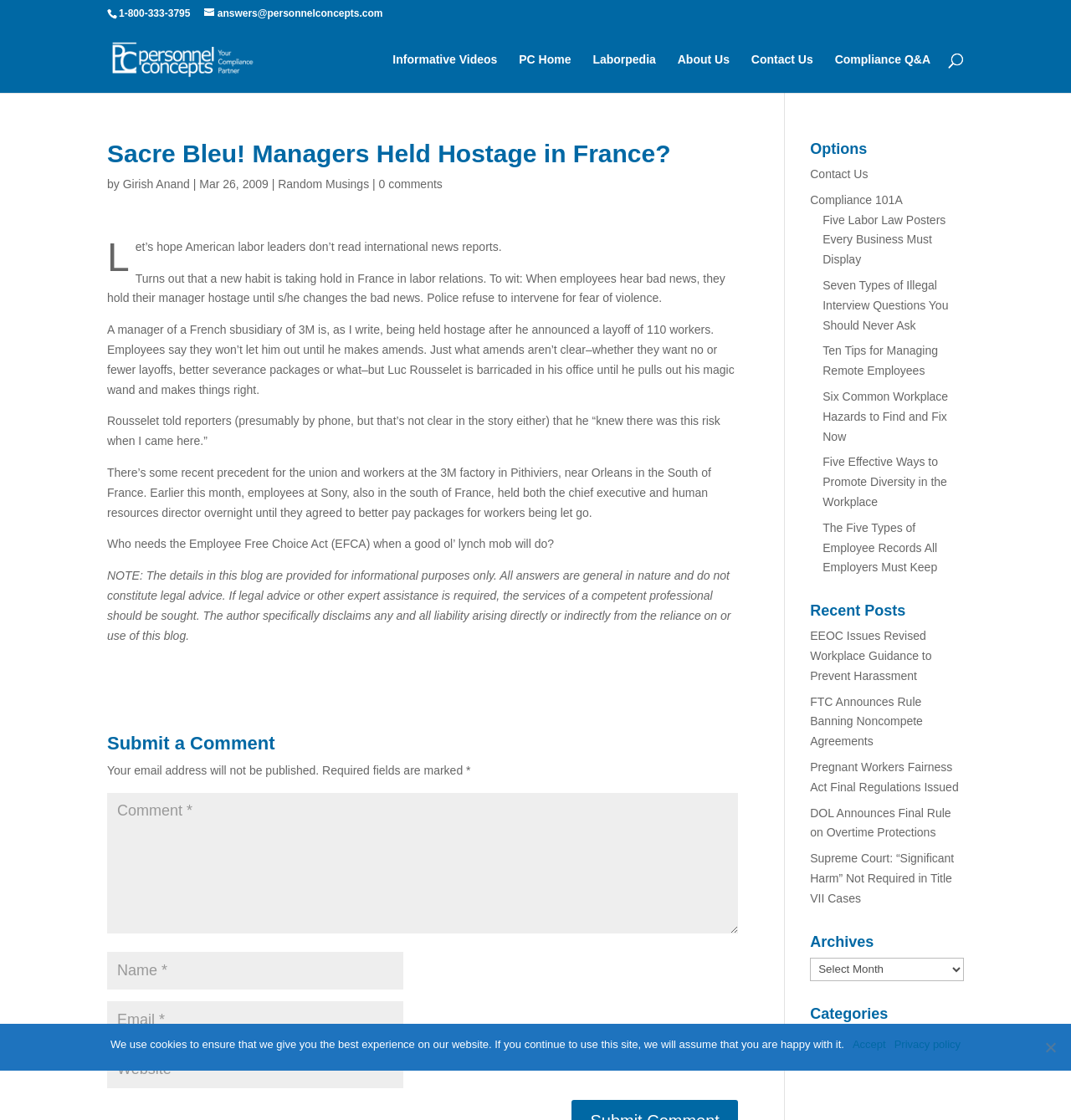Elaborate on the different components and information displayed on the webpage.

This webpage is a blog post titled "Sacre Bleu! Managers Held Hostage in France?" on the Personnel Concepts Blog. At the top of the page, there are several links to other sections of the website, including "Informative Videos", "PC Home", "Laborpedia", "About Us", "Contact Us", and "Compliance Q&A". There is also a search bar with a searchbox and a search button.

Below the top navigation, there is a heading with the title of the blog post, followed by the author's name, "Girish Anand", and the date of the post, "Mar 26, 2009". There are also links to "Random Musings" and "0 comments".

The main content of the blog post is a series of paragraphs discussing a new trend in labor relations in France, where employees are holding their managers hostage until they agree to change bad news. The article cites an example of a manager being held hostage after announcing a layoff of 110 workers.

On the right-hand side of the page, there are several sections, including "Options", "Recent Posts", "Archives", and "Categories". The "Options" section has links to "Contact Us", "Compliance 101A", and several other articles. The "Recent Posts" section has links to five recent blog posts, including "EEOC Issues Revised Workplace Guidance to Prevent Harassment" and "DOL Announces Final Rule on Overtime Protections". The "Archives" section has a combobox to select a month and year, and the "Categories" section has a combobox to select a category.

At the bottom of the page, there is a section to submit a comment, with fields for name, email, and website, as well as a textbox for the comment itself. There is also a "Cookie Notice" dialog box that appears at the bottom of the page, with a message about the use of cookies and links to "Accept" and "Privacy policy".